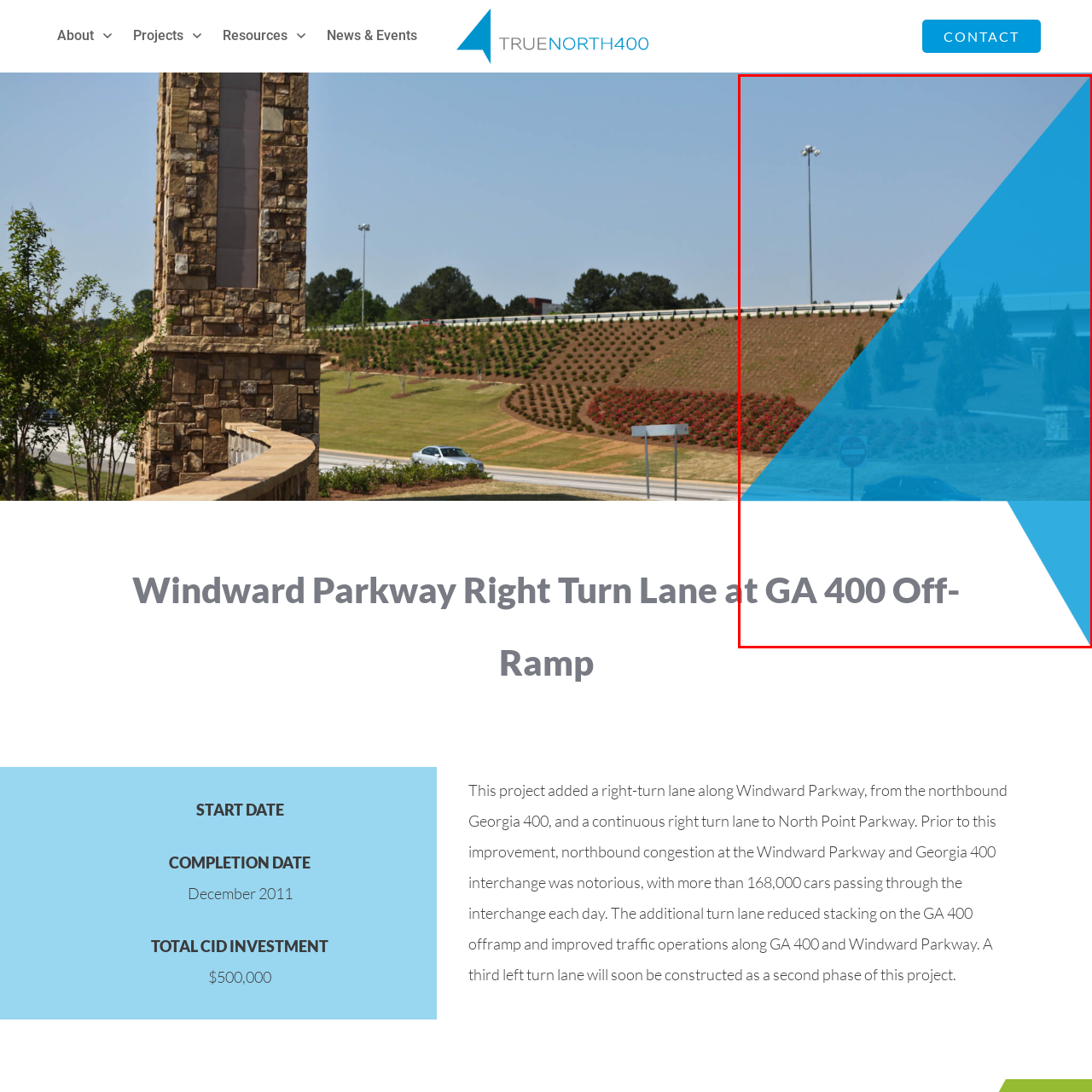When was the project completed?
View the image encased in the red bounding box and respond with a detailed answer informed by the visual information.

According to the caption, the project was completed in December 2011, which is the specific month and year mentioned.